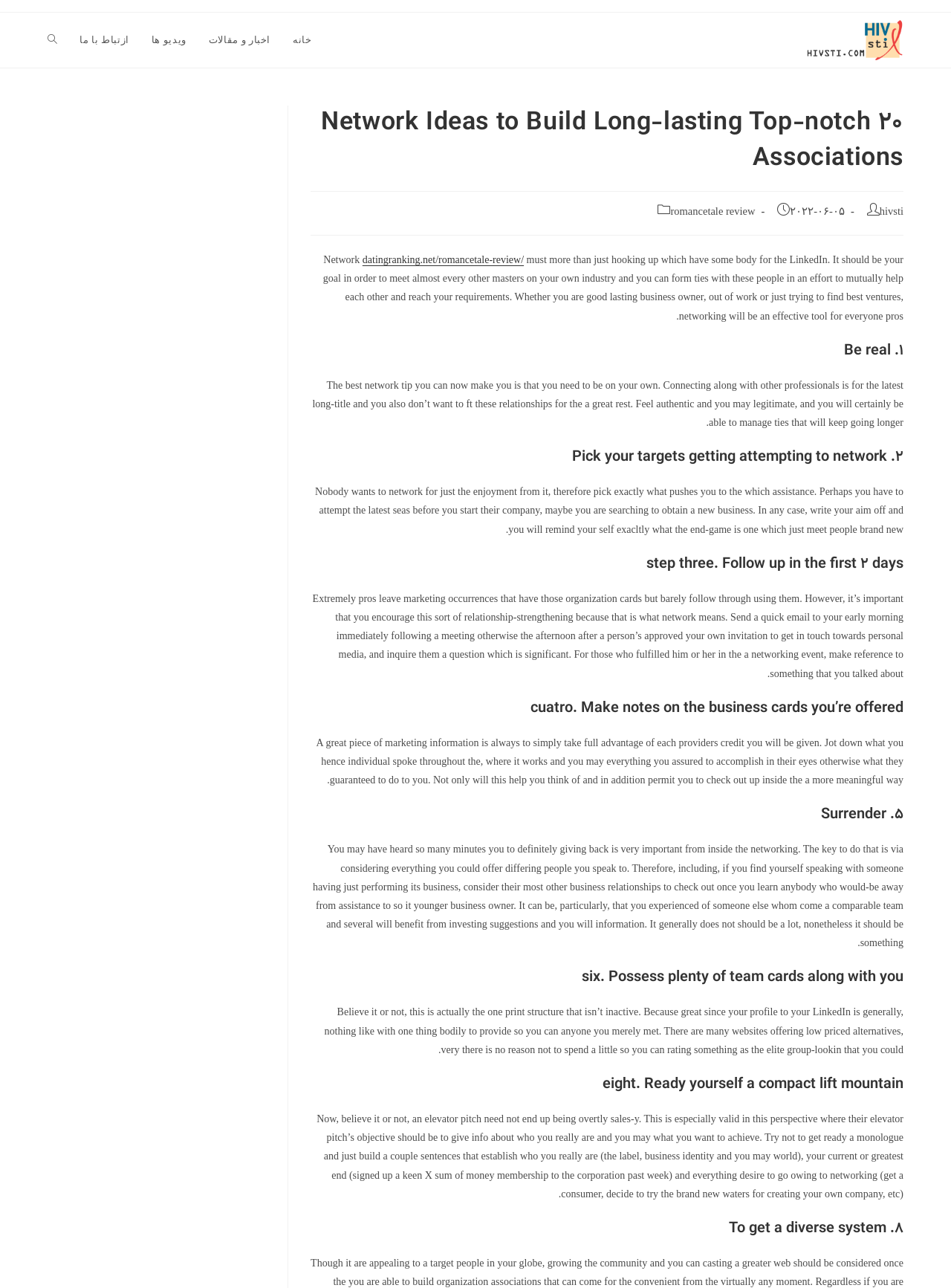Please specify the bounding box coordinates of the element that should be clicked to execute the given instruction: 'Click the 'اخبار و مقالات' link'. Ensure the coordinates are four float numbers between 0 and 1, expressed as [left, top, right, bottom].

[0.208, 0.01, 0.296, 0.053]